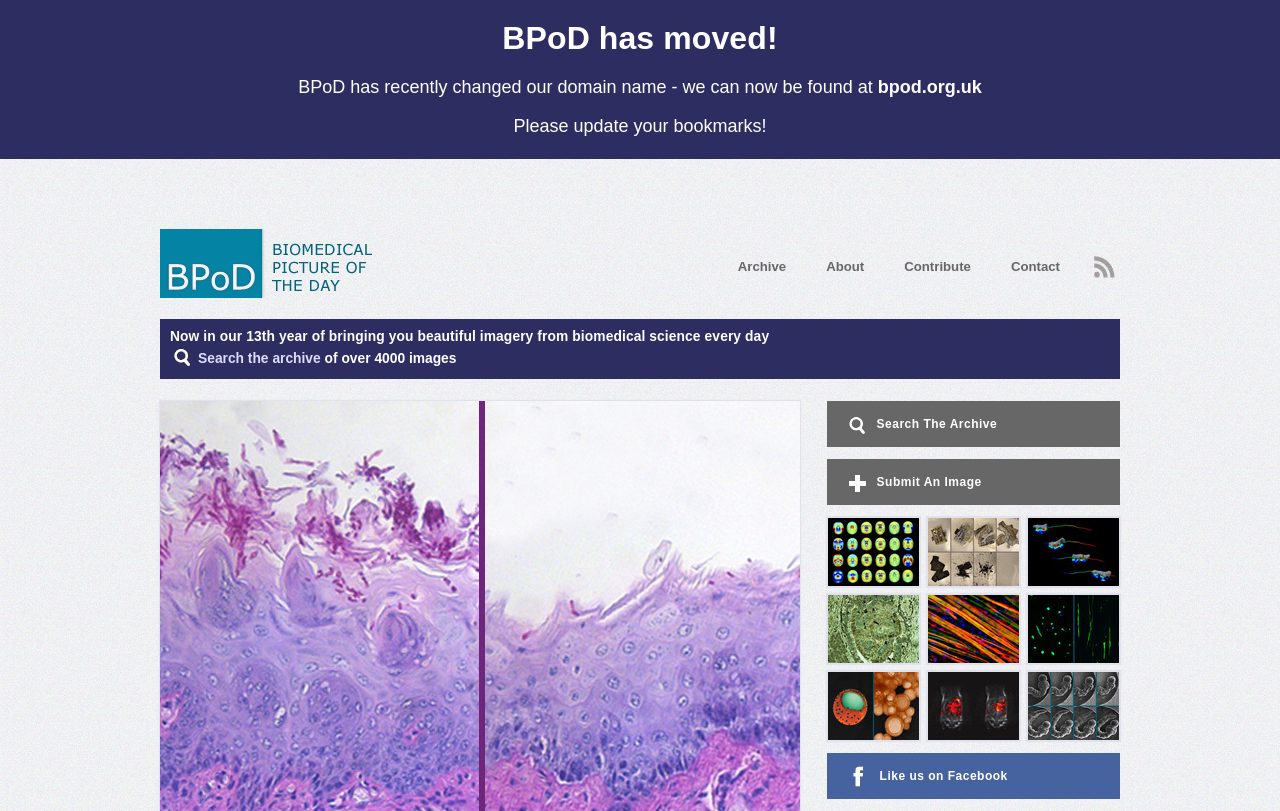Predict the bounding box coordinates of the area that should be clicked to accomplish the following instruction: "Submit an image". The bounding box coordinates should consist of four float numbers between 0 and 1, i.e., [left, top, right, bottom].

[0.646, 0.566, 0.875, 0.623]